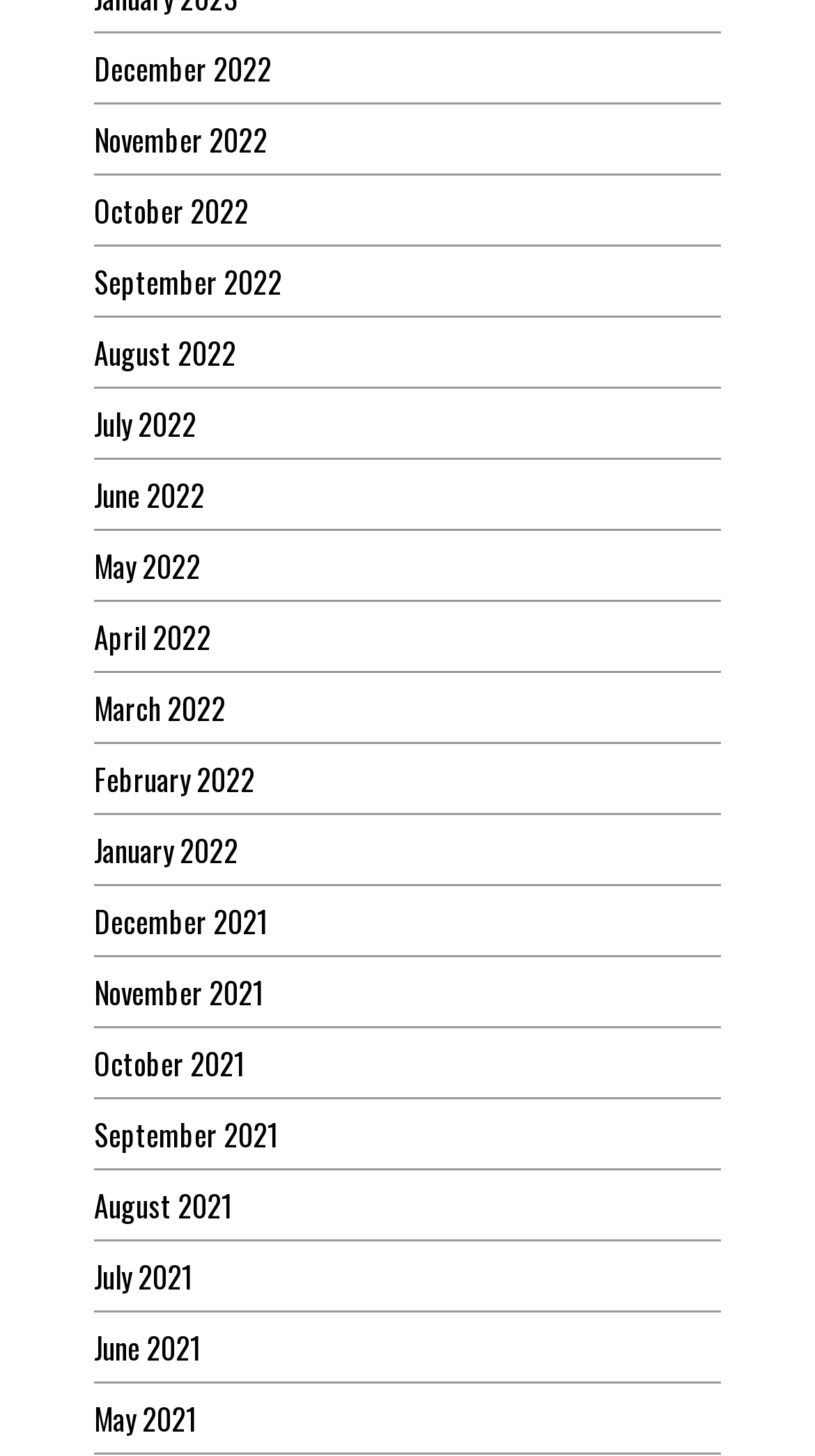Please identify the bounding box coordinates of where to click in order to follow the instruction: "View December 2022".

[0.115, 0.032, 0.333, 0.062]